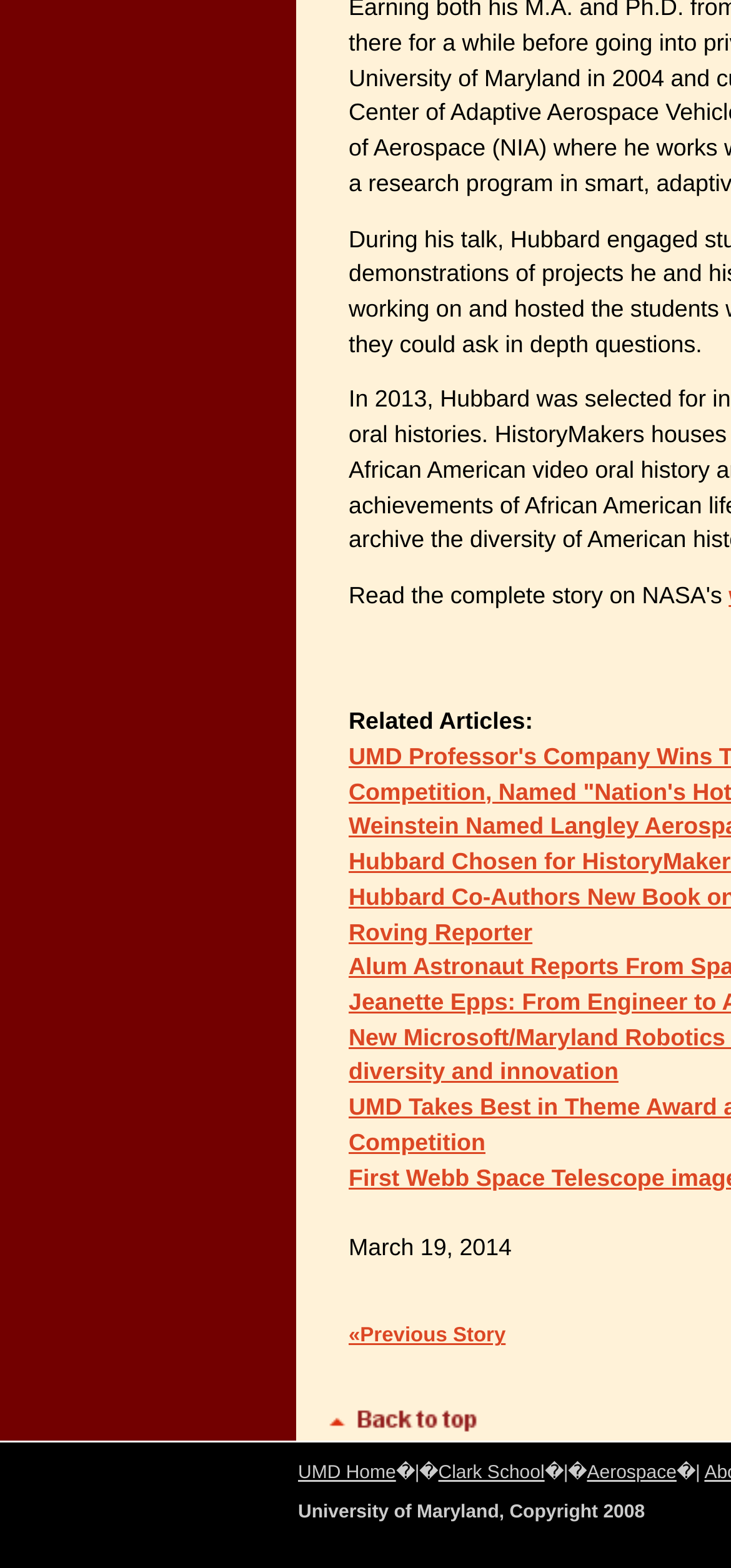What is the text above the 'Roving Reporter' link?
Using the visual information, respond with a single word or phrase.

Related Articles: